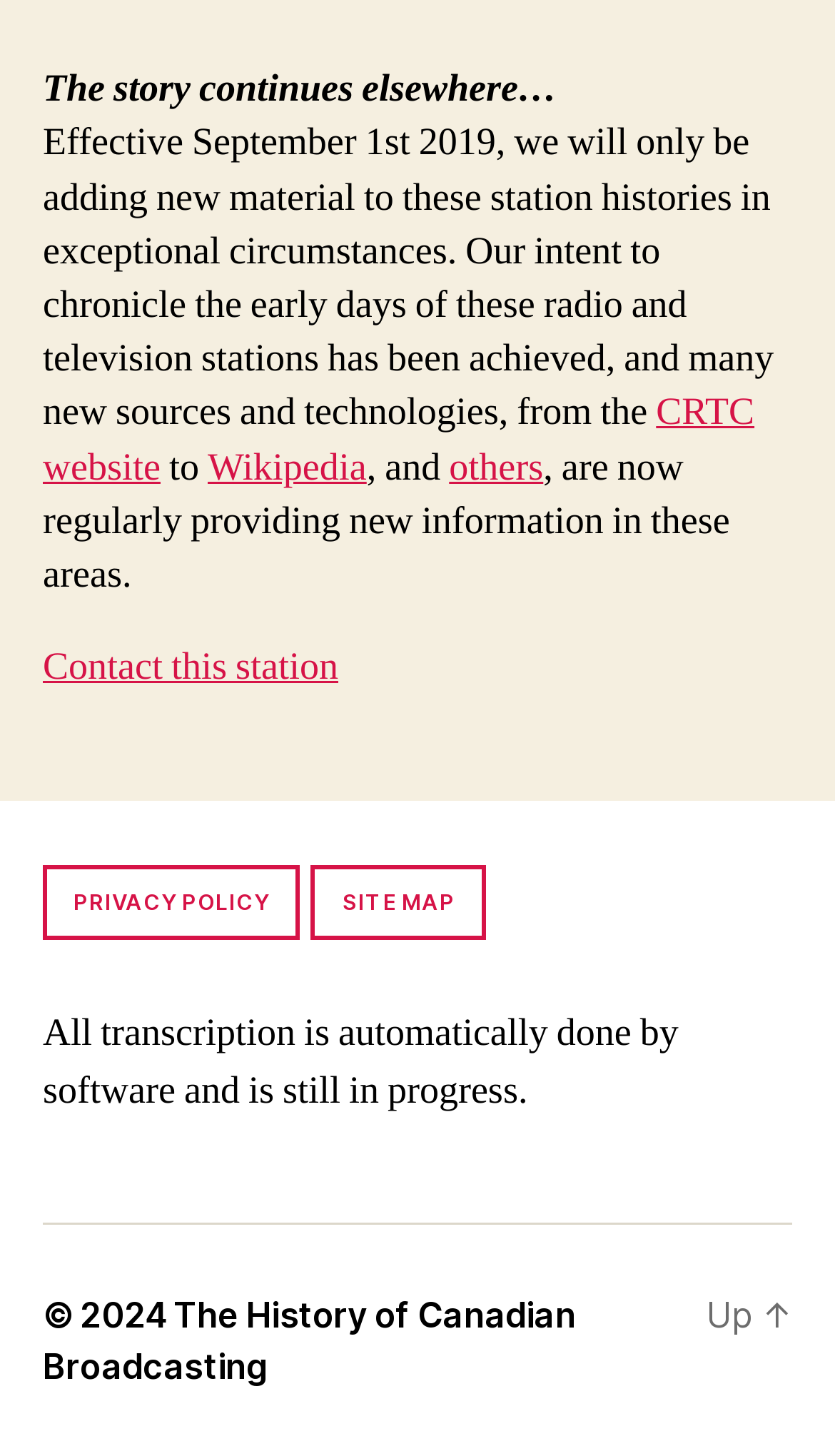Locate the bounding box coordinates of the element that should be clicked to execute the following instruction: "view the privacy policy".

[0.051, 0.594, 0.36, 0.645]